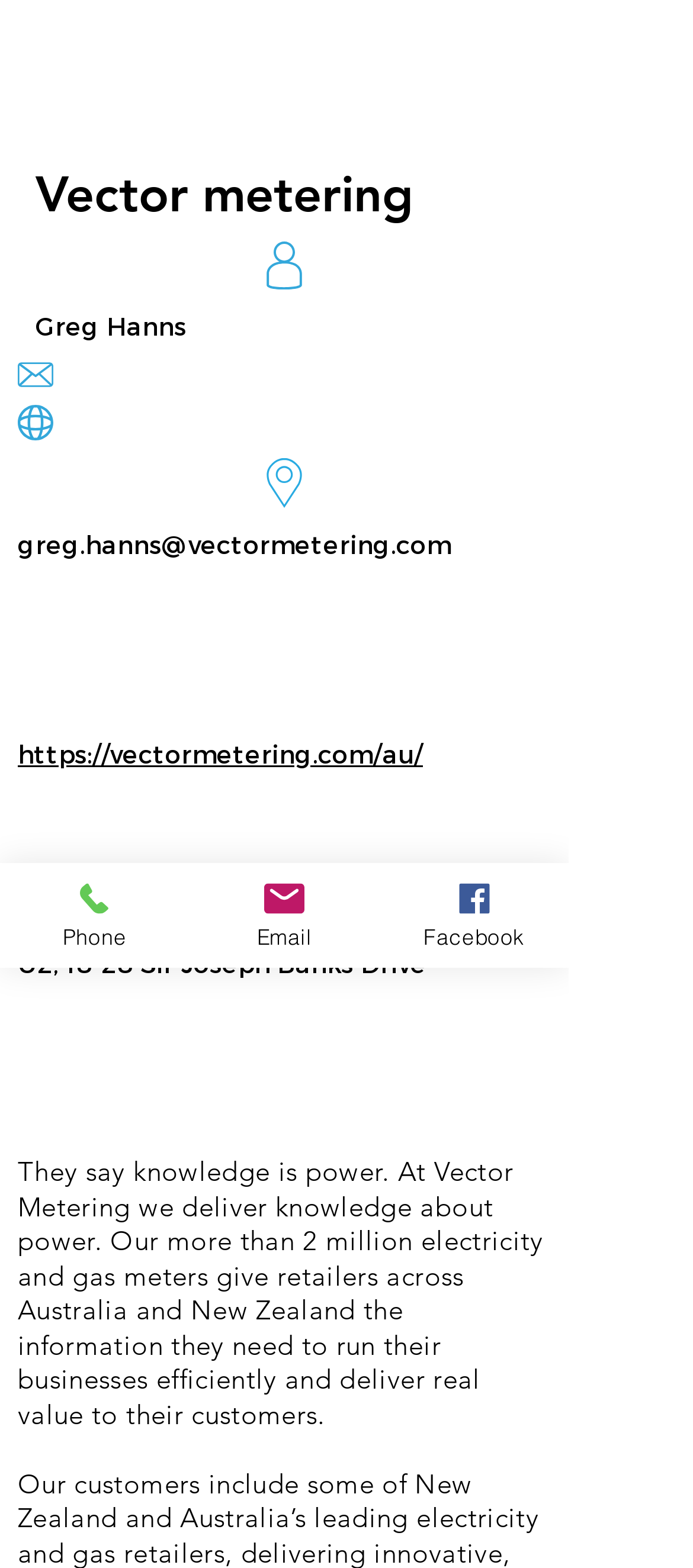Describe all the significant parts and information present on the webpage.

The webpage is about Vector Metering, a company that provides knowledge about power to retailers across Australia and New Zealand. At the top of the page, there is a heading with the company name "Vector Metering". Below the heading, there is a section with the name "Greg Hanns" and his email address "greg.hanns@vectormetering.com". Next to the email address, there is a link to the company's Australian website.

Underneath, there is a paragraph of text that describes the company's mission, stating that they provide information to retailers through their 2 million electricity and gas meters, enabling them to run their businesses efficiently and deliver value to their customers.

On the left side of the page, there are three links: "Phone", "Email", and "Facebook", each accompanied by a small icon. The "Phone" link is at the top, followed by the "Email" link, and then the "Facebook" link at the bottom.